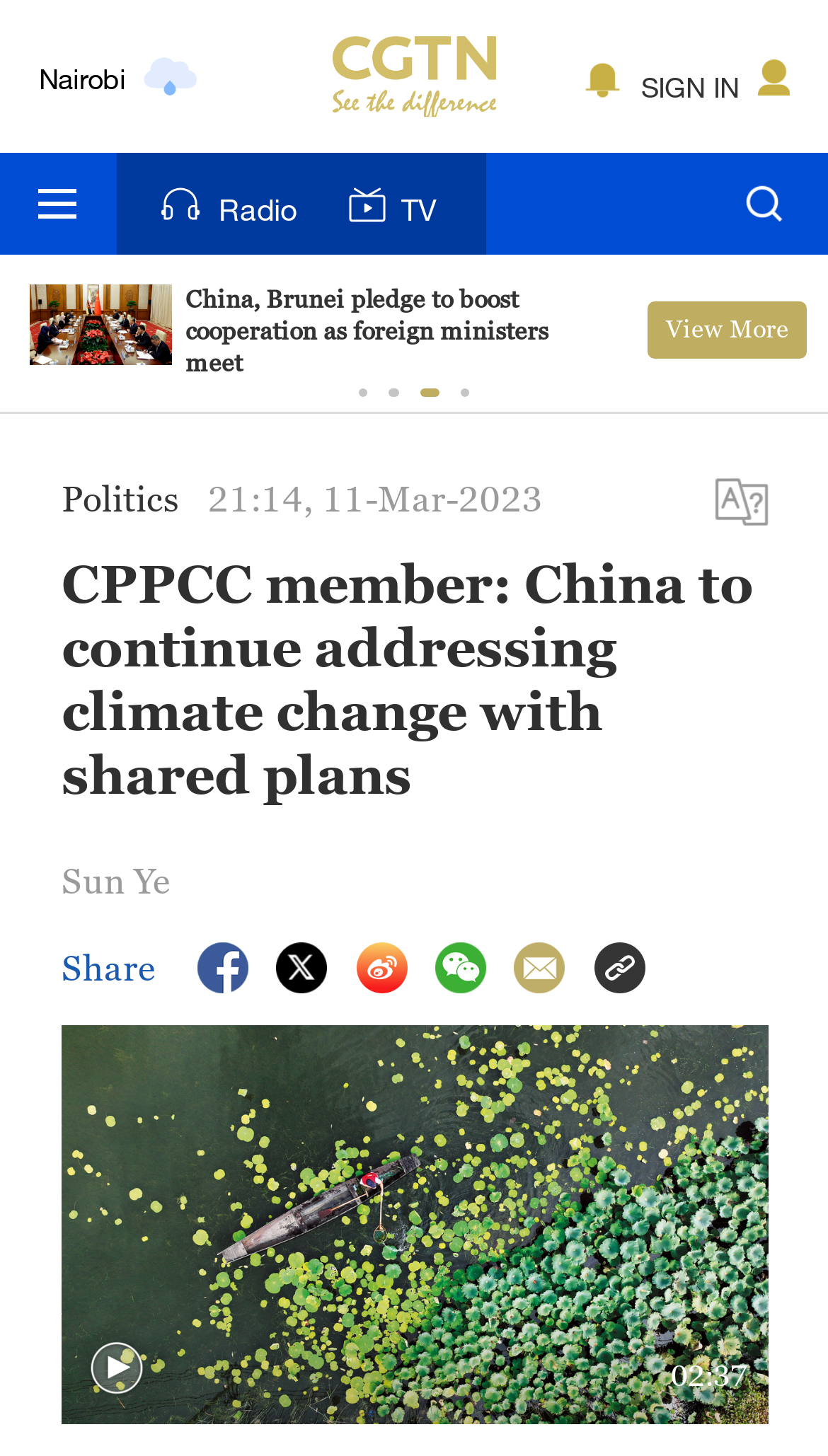Please determine the bounding box coordinates of the element's region to click in order to carry out the following instruction: "Click the Radio link". The coordinates should be four float numbers between 0 and 1, i.e., [left, top, right, bottom].

[0.141, 0.105, 0.372, 0.175]